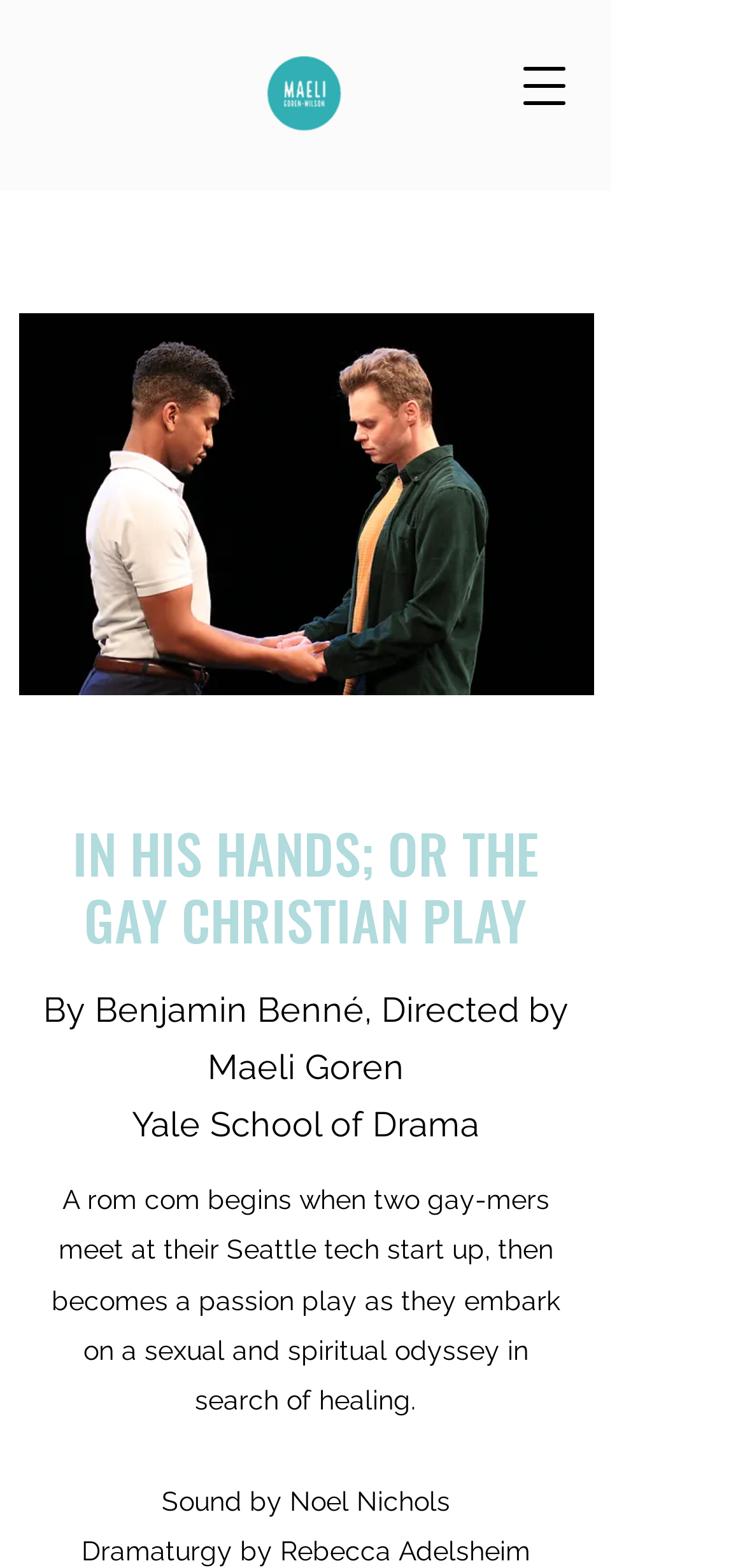Convey a detailed summary of the webpage, mentioning all key elements.

The webpage is about a theatrical play called "In His Hands; or The Gay Christian Play" directed by Maeli Goren. At the top right corner, there is a button to open a navigation menu. Below the button, there is a link to an image "Screen Shot 2021-07-22 at 4.50_edited.png", which is positioned near the top center of the page. 

To the left of the link, there is a larger image "IMG_0822.JPG" that occupies most of the left side of the page. The title of the play "IN HIS HANDS; OR THE GAY CHRISTIAN PLAY" is displayed prominently in the middle of the page, with the subtitle "By Benjamin Benné, Directed by Maeli Goren" written below it. 

Further down, there is a mention of "Yale School of Drama" and a brief summary of the play, which is a romantic comedy that explores the themes of healing and spirituality. At the bottom of the page, there are credits for the sound design by Noel Nichols and dramaturgy by Rebecca Adelsheim.